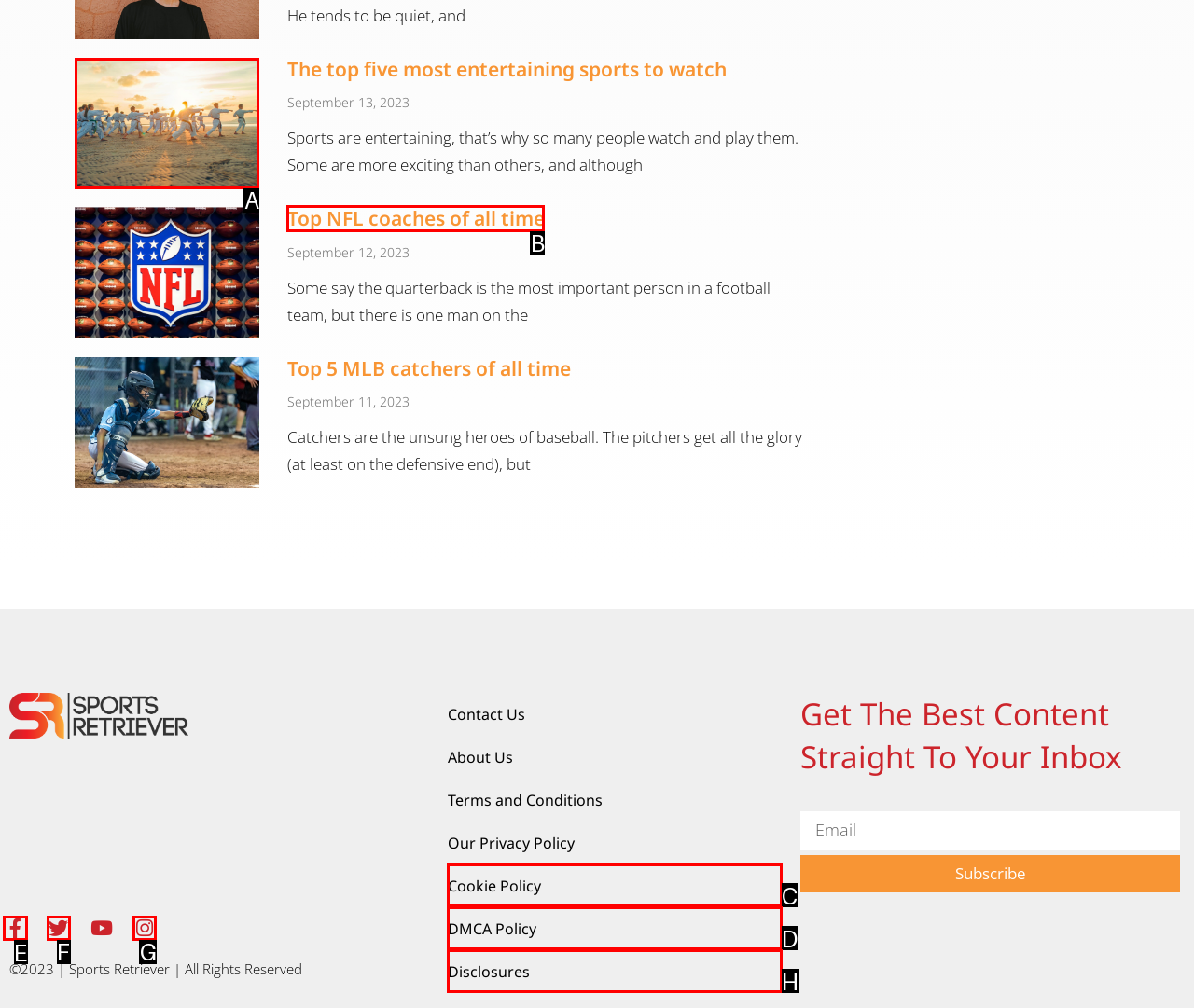From the options shown in the screenshot, tell me which lettered element I need to click to complete the task: Visit the Facebook page.

E